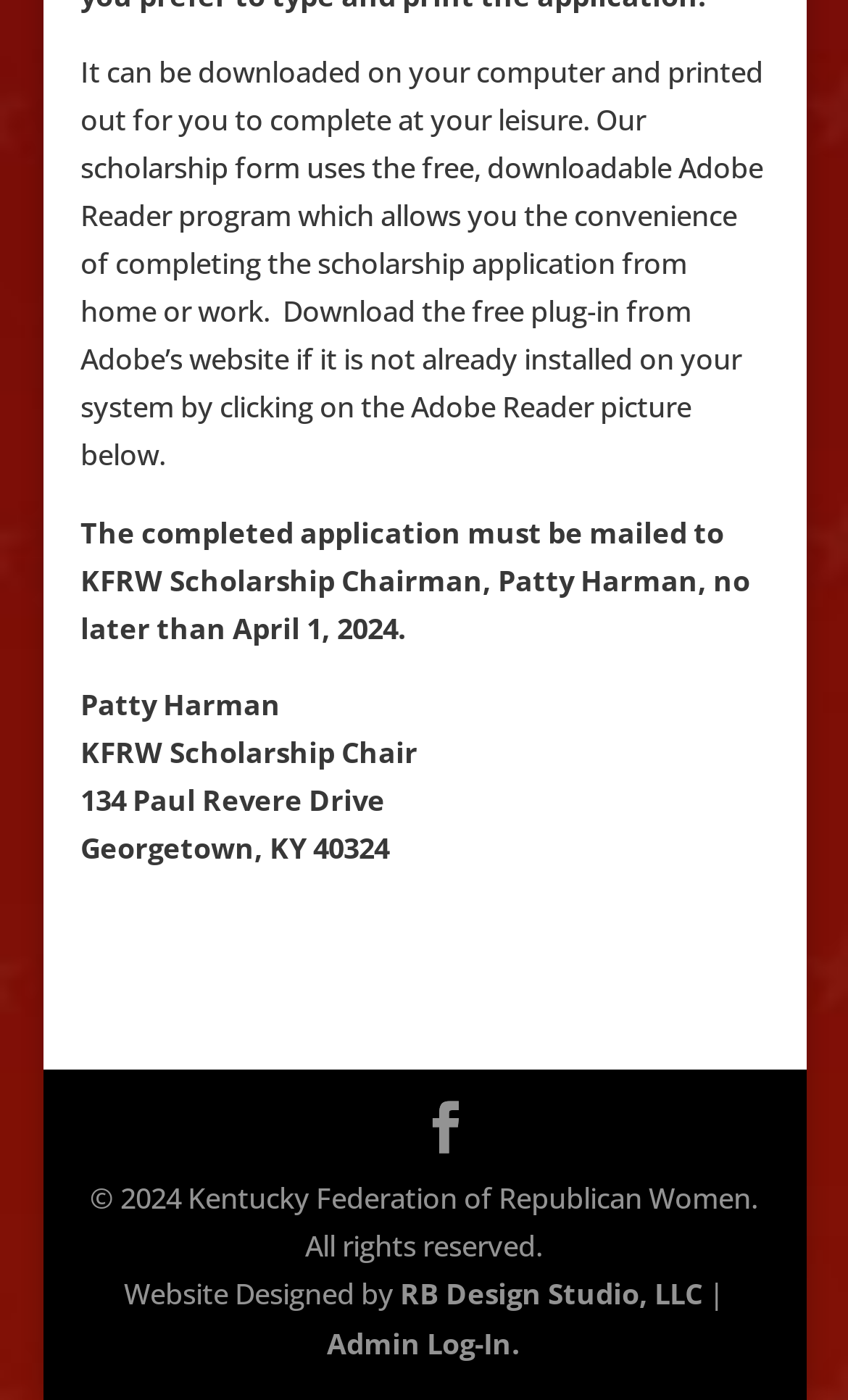What program is required to complete the scholarship application?
Could you give a comprehensive explanation in response to this question?

The text 'Our scholarship form uses the free, downloadable Adobe Reader program which allows you the convenience of completing the scholarship application from home or work.' indicates that Adobe Reader is required to complete the scholarship application.